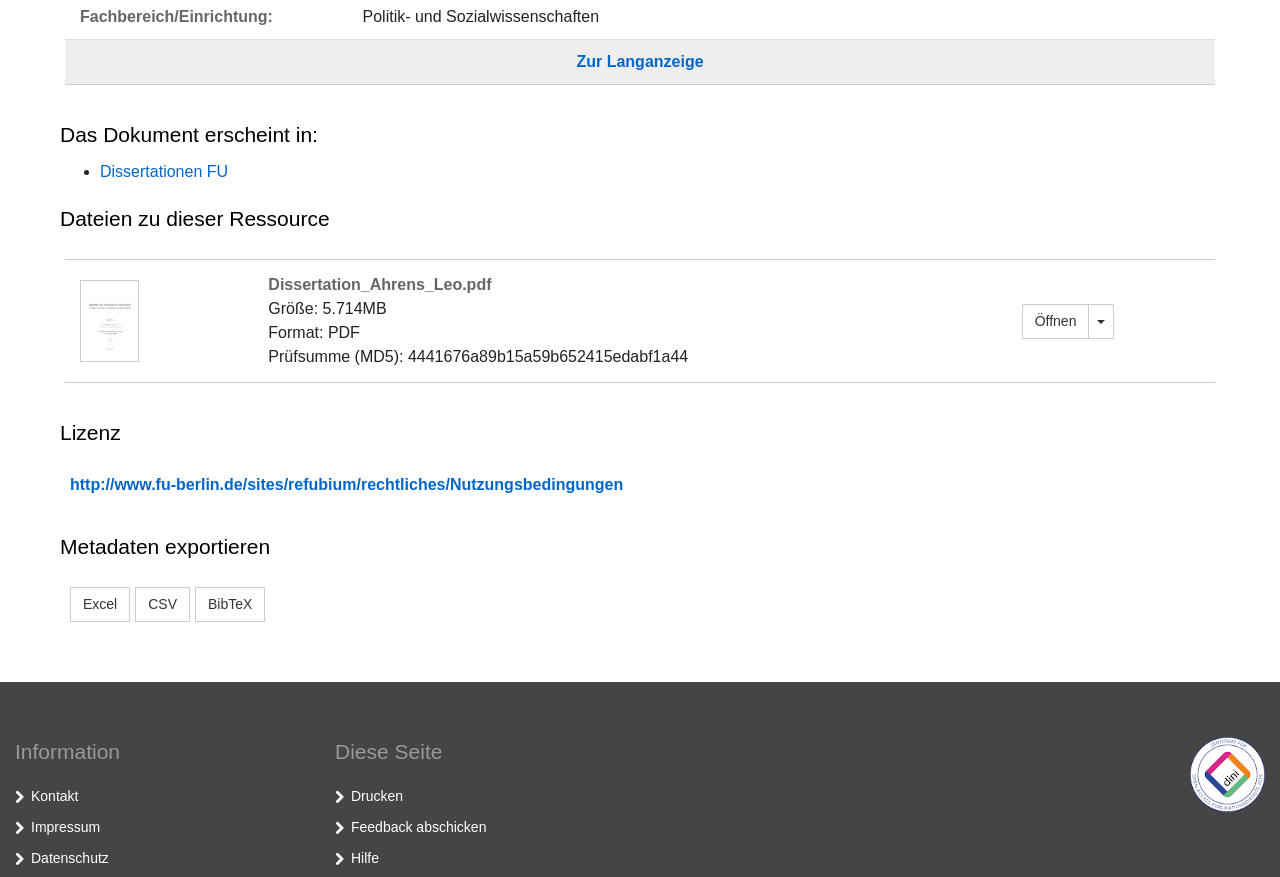Locate the bounding box coordinates of the item that should be clicked to fulfill the instruction: "Open the dissertation".

[0.798, 0.346, 0.851, 0.386]